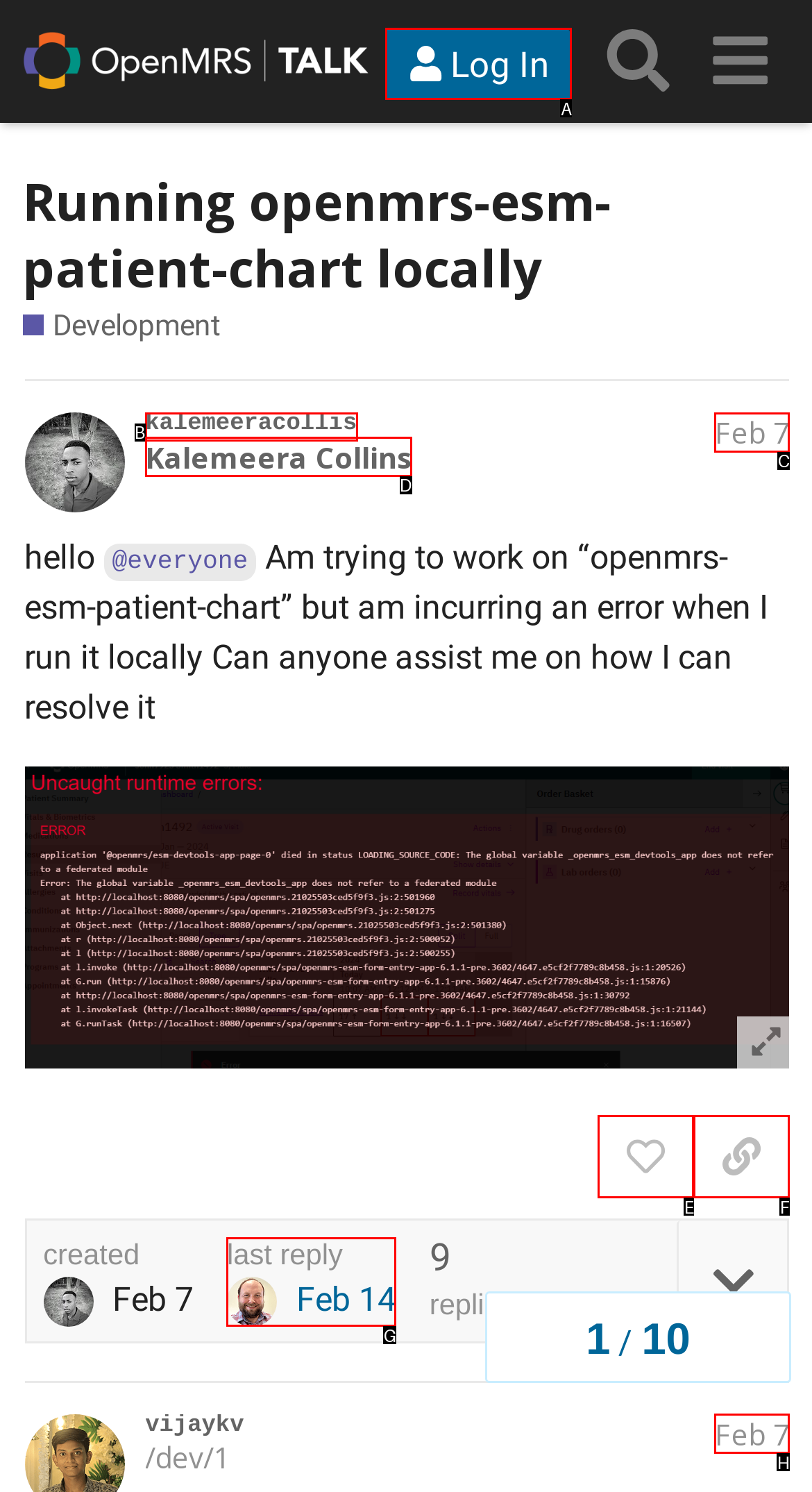Determine which HTML element should be clicked for this task: Select archives
Provide the option's letter from the available choices.

None